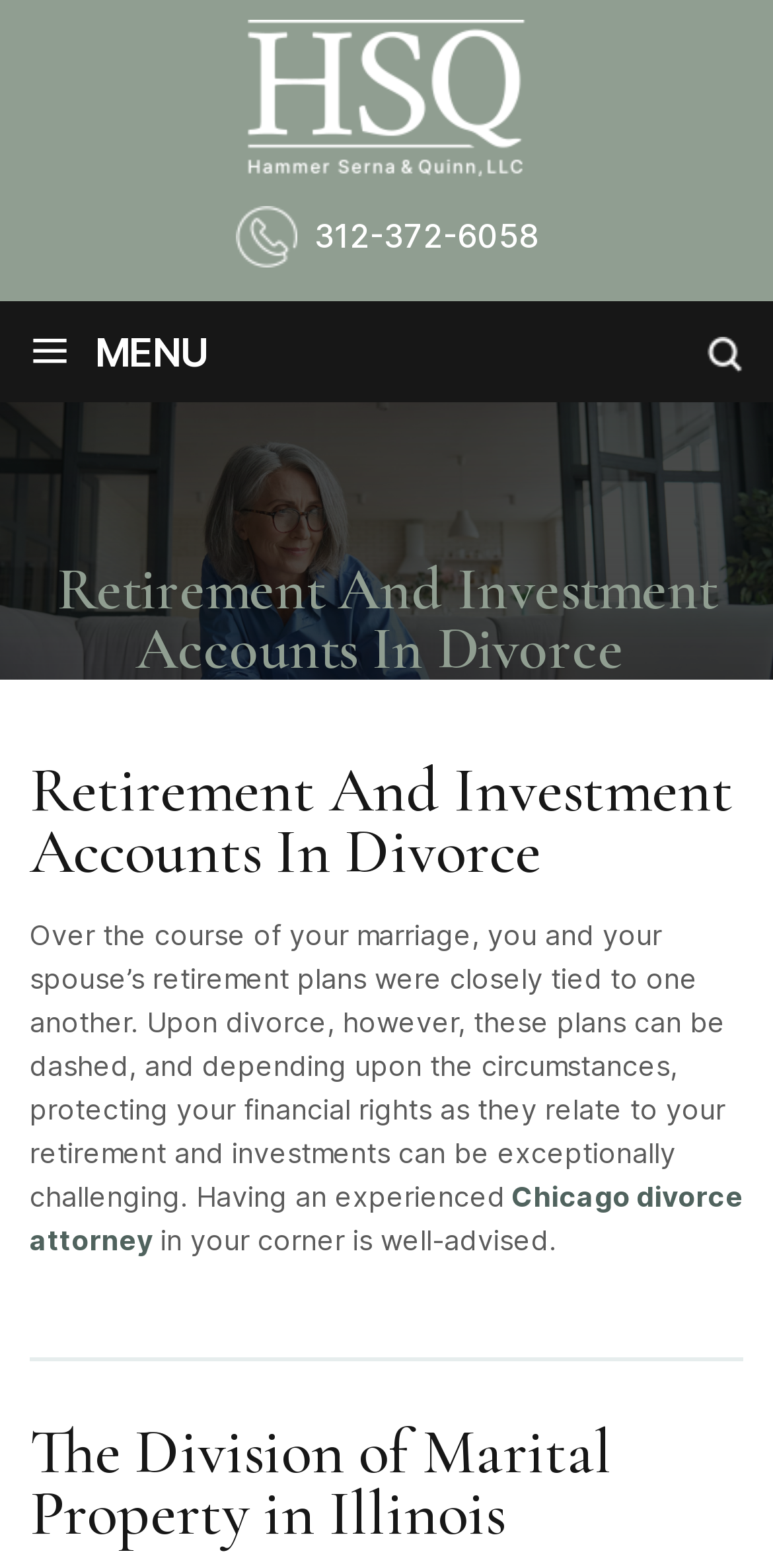Please find the bounding box for the UI component described as follows: "Chicago divorce attorney".

[0.038, 0.752, 0.962, 0.801]